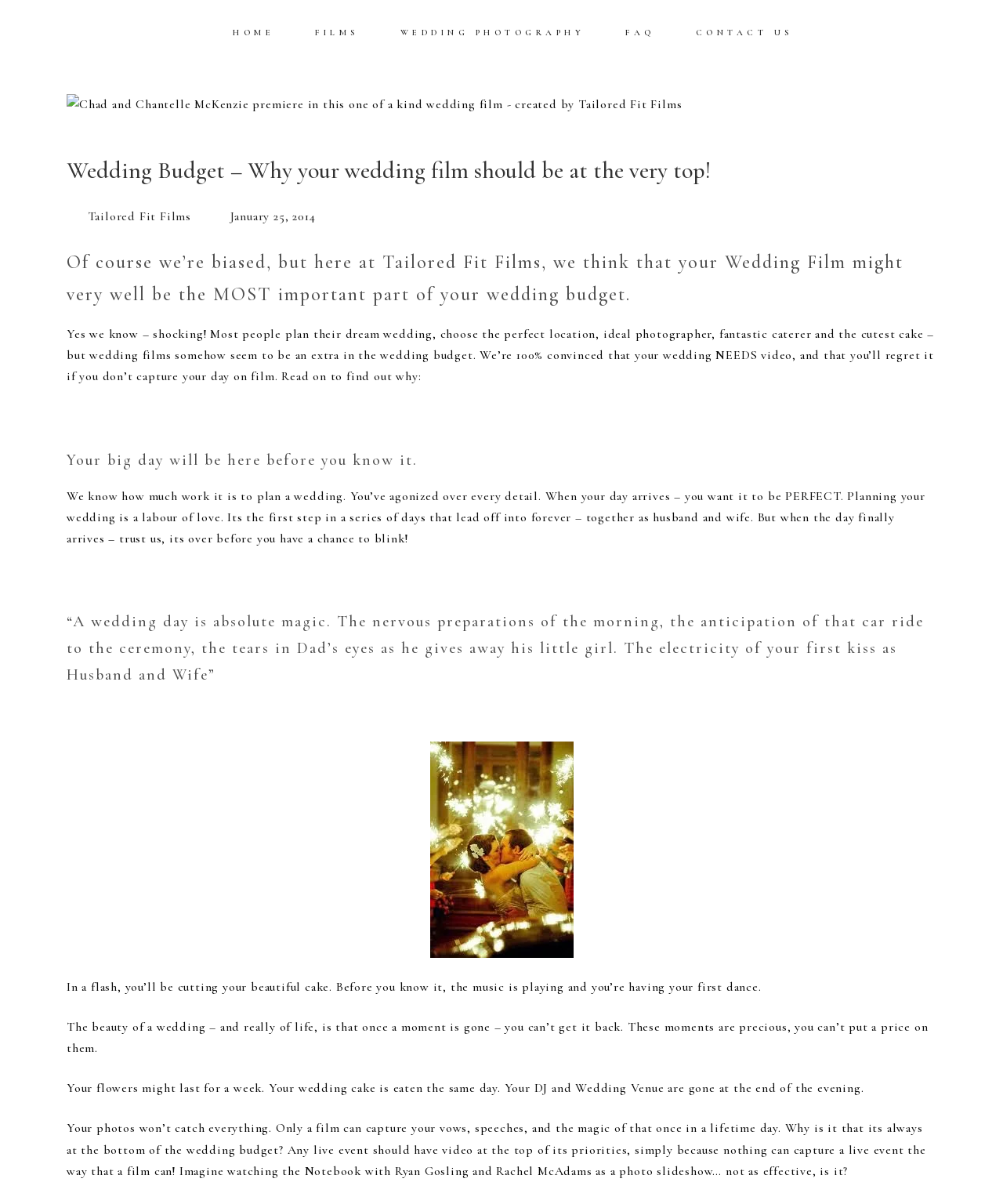Create a detailed narrative describing the layout and content of the webpage.

The webpage is about the importance of having a wedding film in one's wedding budget. At the top, there is a navigation menu with links to "HOME", "FILMS", "WEDDING PHOTOGRAPHY", "FAQ", and "CONTACT US". Below the navigation menu, there is a large image of a wedding film premiere, taking up most of the width of the page.

The main content of the page starts with a heading that reads "Wedding Budget – Why your wedding film should be at the very top!" followed by a date "January 25, 2014". The text below explains why the creators of the page, Tailored Fit Films, believe that a wedding film should be a top priority in a wedding budget. They argue that a wedding film is essential in capturing the magic of the big day, which can be easily forgotten once it's over.

The page is divided into sections, each with its own heading. The first section explains why a wedding film is important, citing that it's often overlooked in favor of other wedding expenses. The second section emphasizes the importance of capturing the day's events, as they can never be relived once they're gone. The third section uses an analogy of watching a movie like "The Notebook" as a photo slideshow to drive home the point that a film is necessary to truly capture the essence of a live event.

Throughout the page, there are several images, including one of a couple's first kiss, and links to other related content, such as "amazing first kiss ideas by tailored fit films". The overall tone of the page is persuasive, encouraging couples to prioritize their wedding film in their budget.